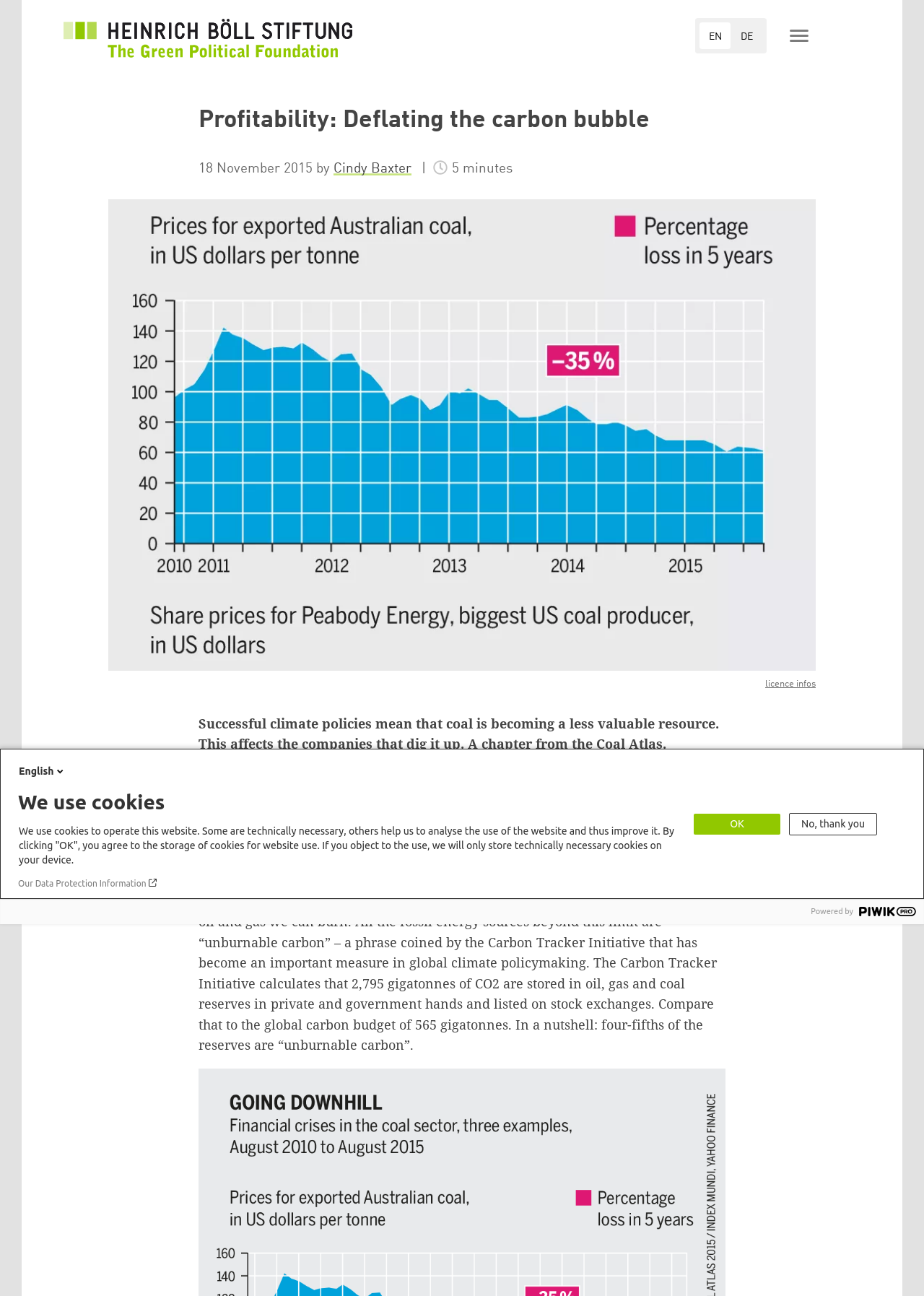Please determine the bounding box coordinates of the element to click in order to execute the following instruction: "Click the Heinrich-Böll-Stiftung Logo". The coordinates should be four float numbers between 0 and 1, specified as [left, top, right, bottom].

[0.069, 0.026, 0.381, 0.034]